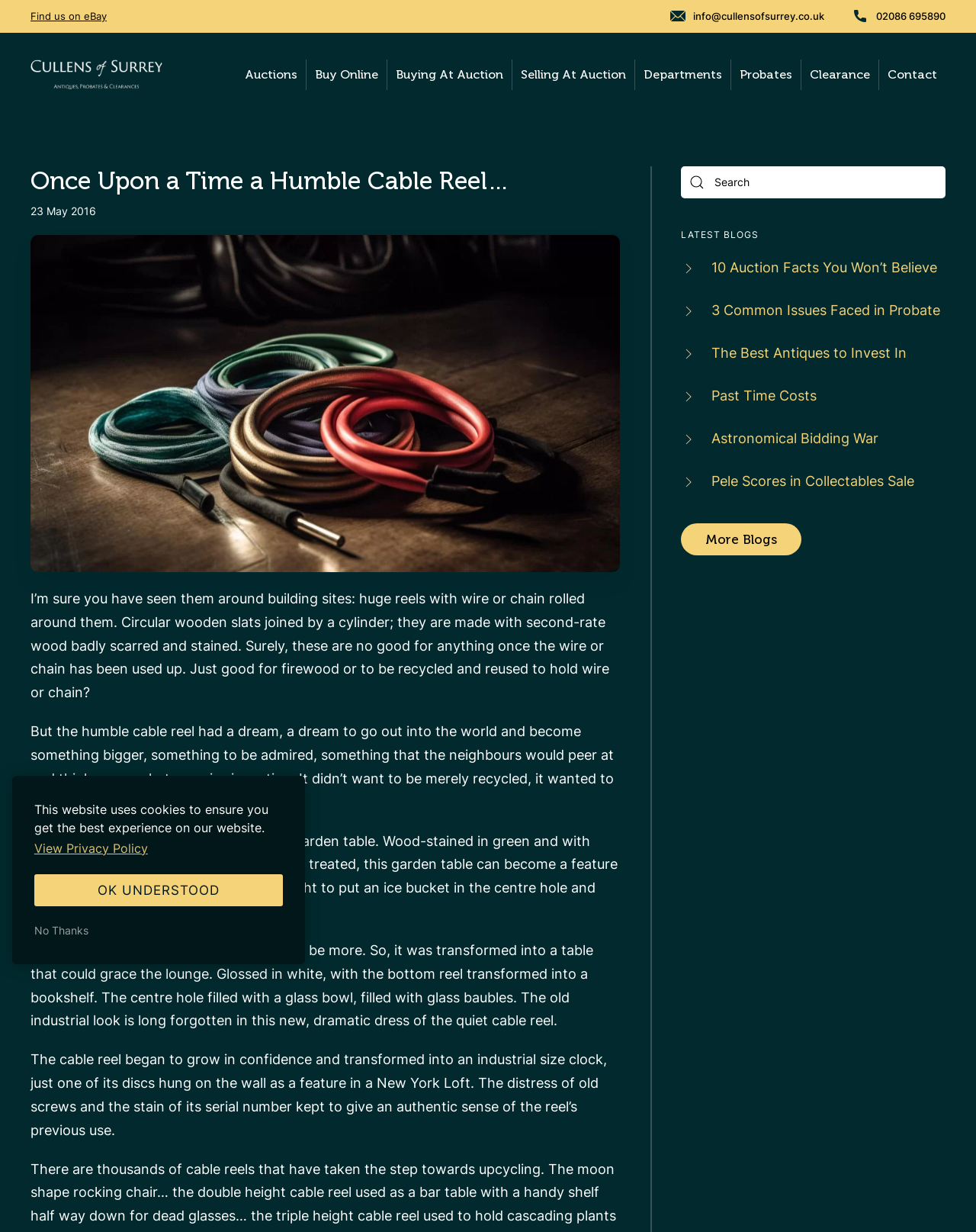What is the contact email of the company?
Please provide a comprehensive answer to the question based on the webpage screenshot.

The contact email of the company can be found at the top-right corner of the webpage, where the links to social media and contact information are located. The link 'info@cullensofsurrey.co.uk' is the contact email of the company.